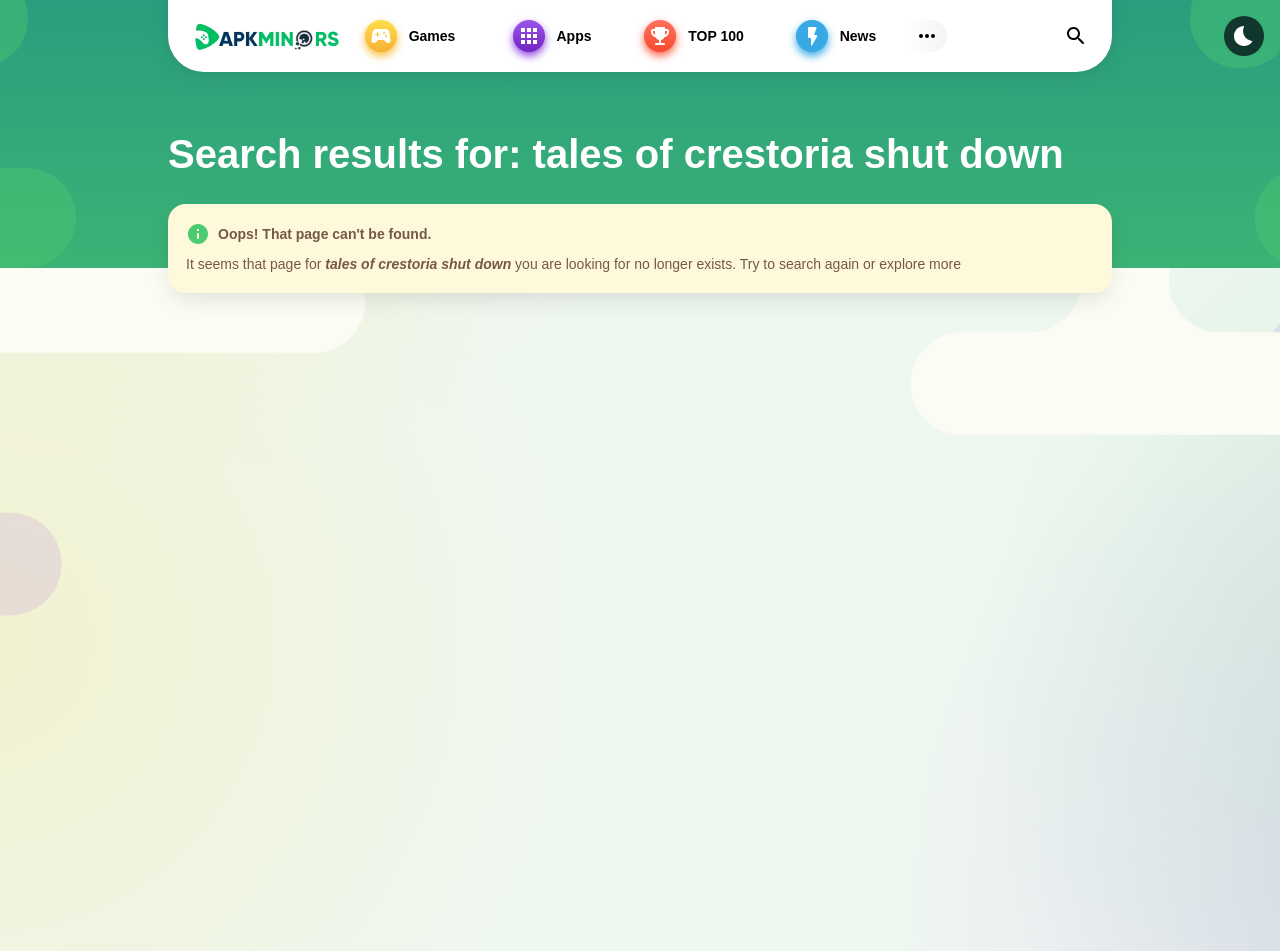What is the error message on the page?
Look at the image and answer the question with a single word or phrase.

page no longer exists